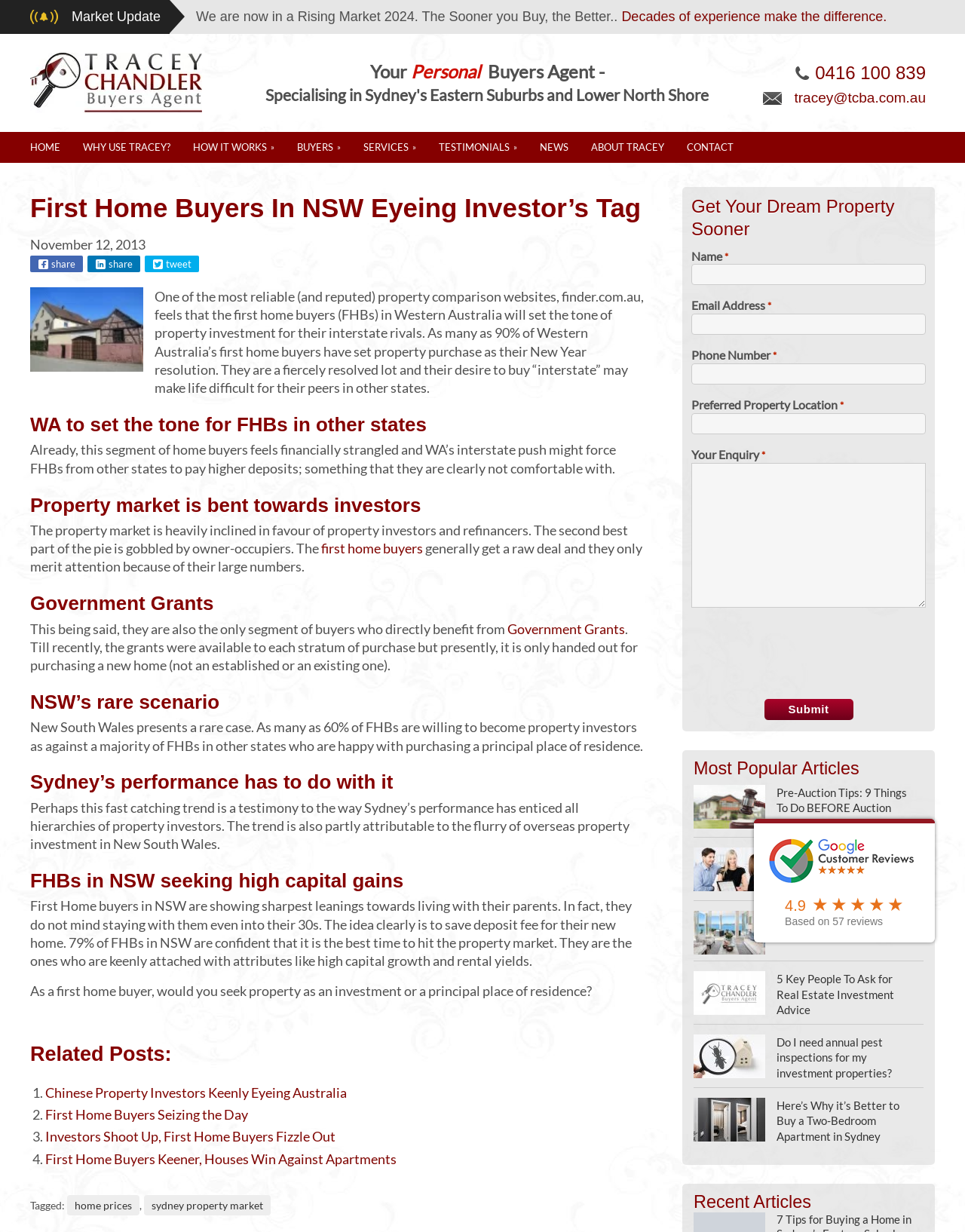Find and specify the bounding box coordinates that correspond to the clickable region for the instruction: "Read the article 'Chinese Property Investors Keenly Eyeing Australia'".

[0.047, 0.88, 0.359, 0.893]